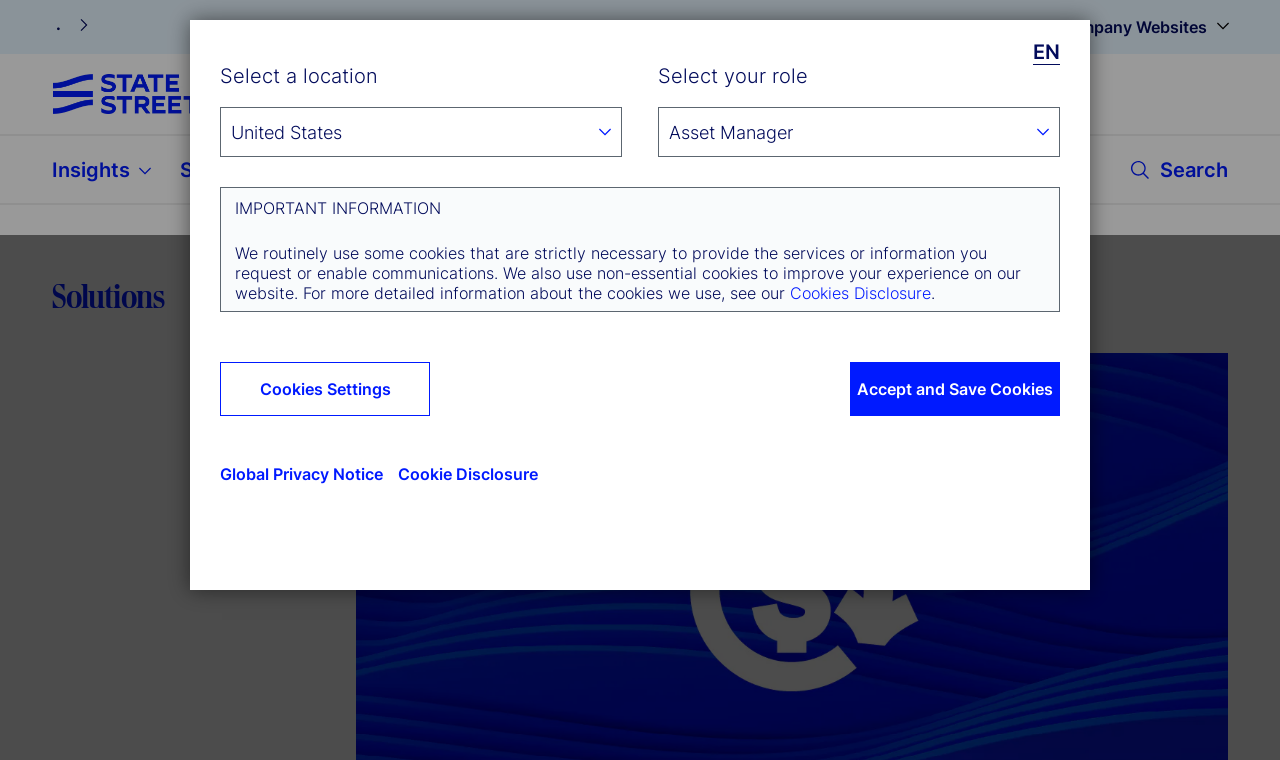Using details from the image, please answer the following question comprehensively:
What is the company name on the webpage?

I found the company name 'State Street' by looking at the logo on the top left corner of the webpage, which is an image with the text 'State street r rgb final'.